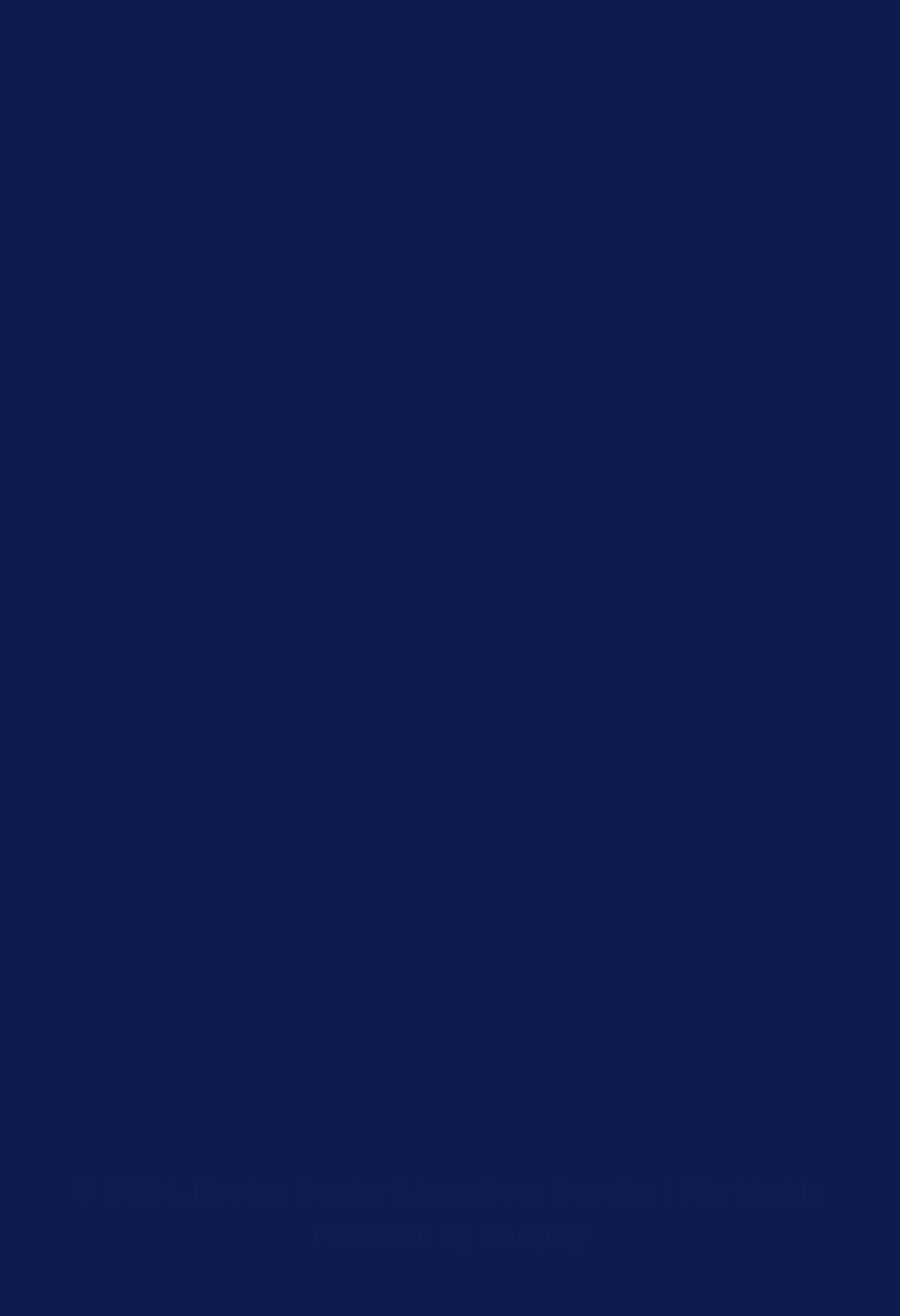Indicate the bounding box coordinates of the element that must be clicked to execute the instruction: "Learn more about Useful Info". The coordinates should be given as four float numbers between 0 and 1, i.e., [left, top, right, bottom].

[0.103, 0.686, 0.897, 0.768]